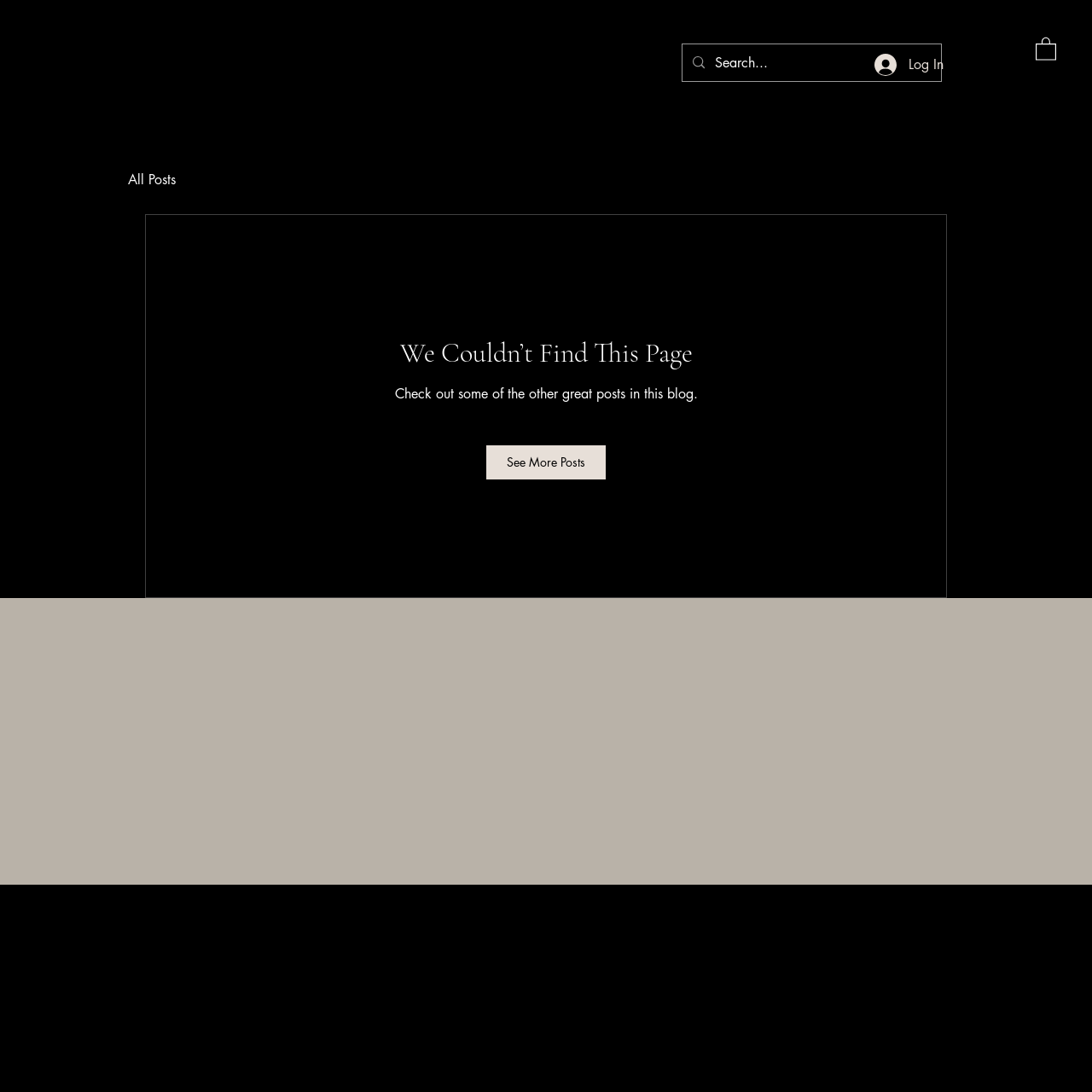Please locate the bounding box coordinates of the element that should be clicked to achieve the given instruction: "View all blog posts".

[0.117, 0.156, 0.161, 0.173]